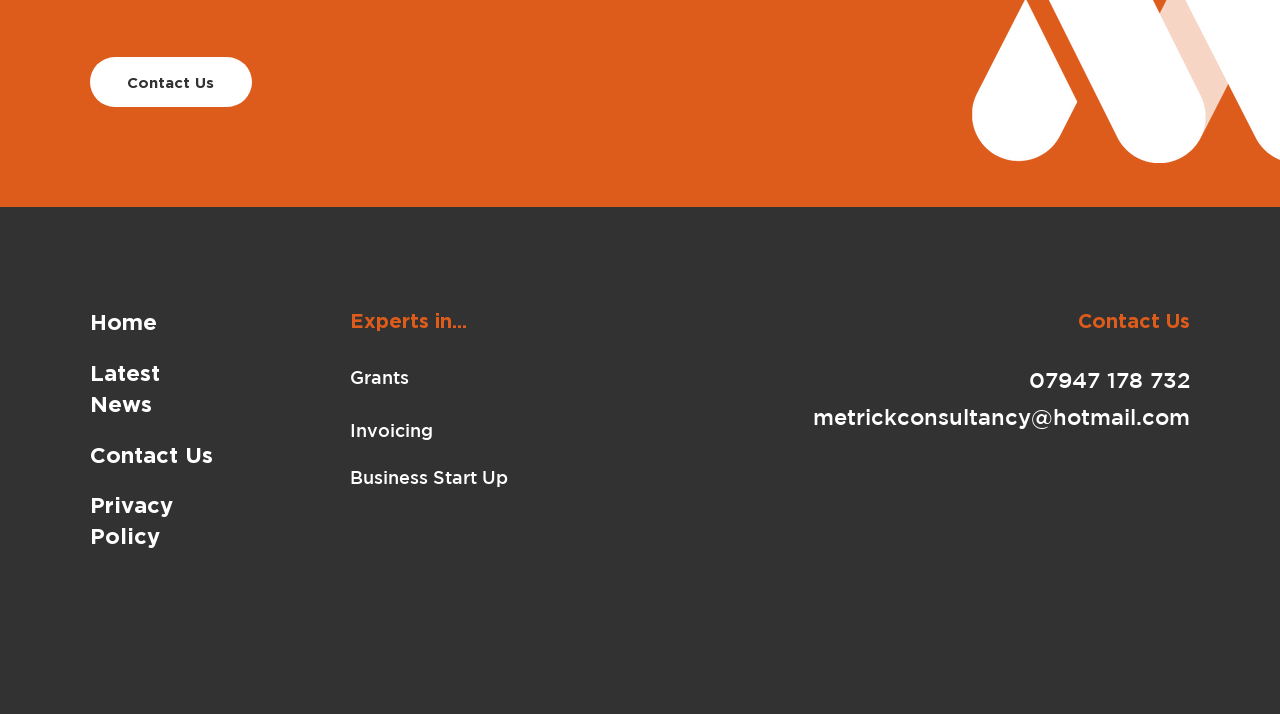What is the phone number to contact?
Please provide an in-depth and detailed response to the question.

I found the phone number by looking at the contact information section, where I saw a button with the text '07947 178 732'.